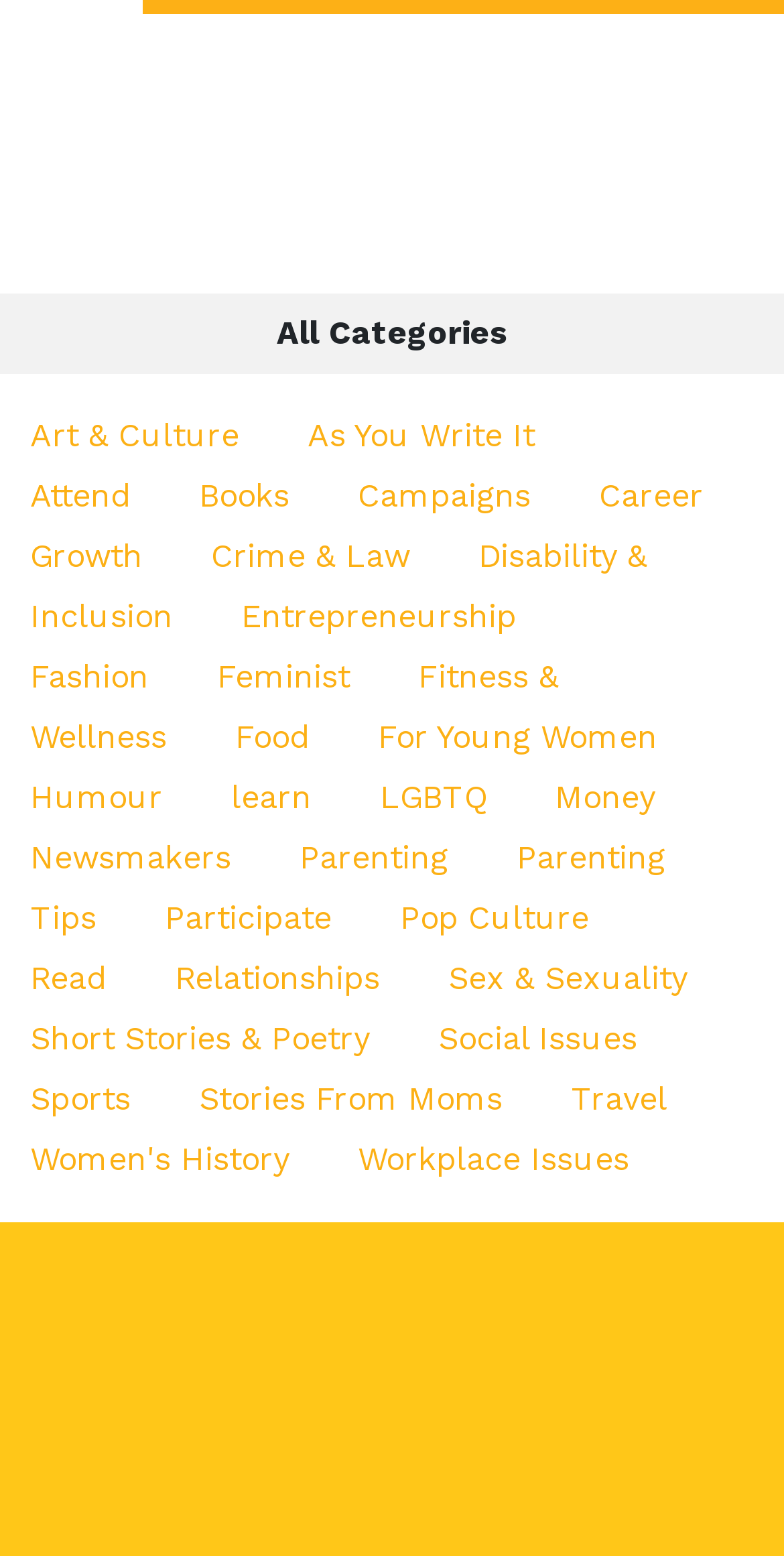Please identify the bounding box coordinates of the region to click in order to complete the task: "Explore Entrepreneurship". The coordinates must be four float numbers between 0 and 1, specified as [left, top, right, bottom].

[0.308, 0.384, 0.736, 0.409]